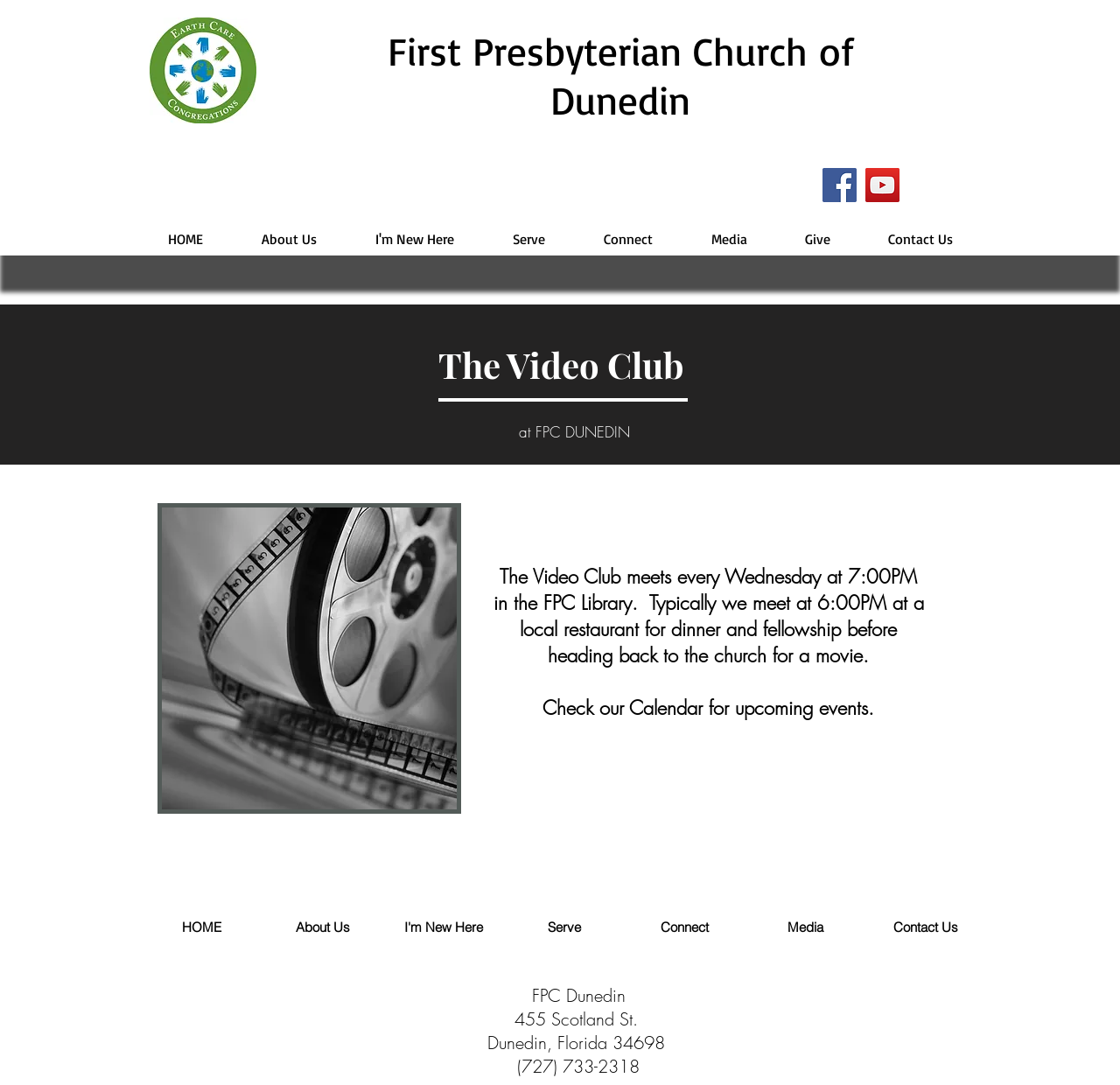Please provide the main heading of the webpage content.

First Presbyterian Church of